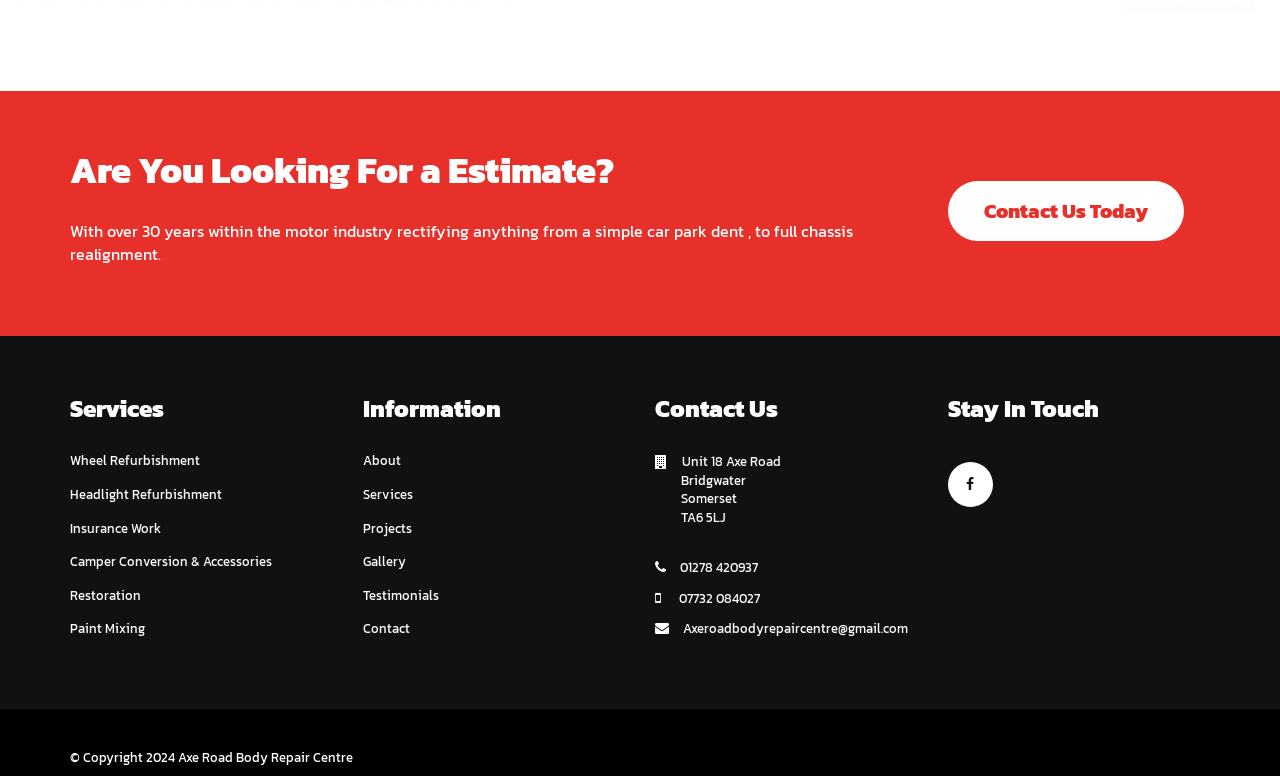Given the webpage screenshot, identify the bounding box of the UI element that matches this description: "Wheel Refurbishment".

[0.055, 0.583, 0.26, 0.607]